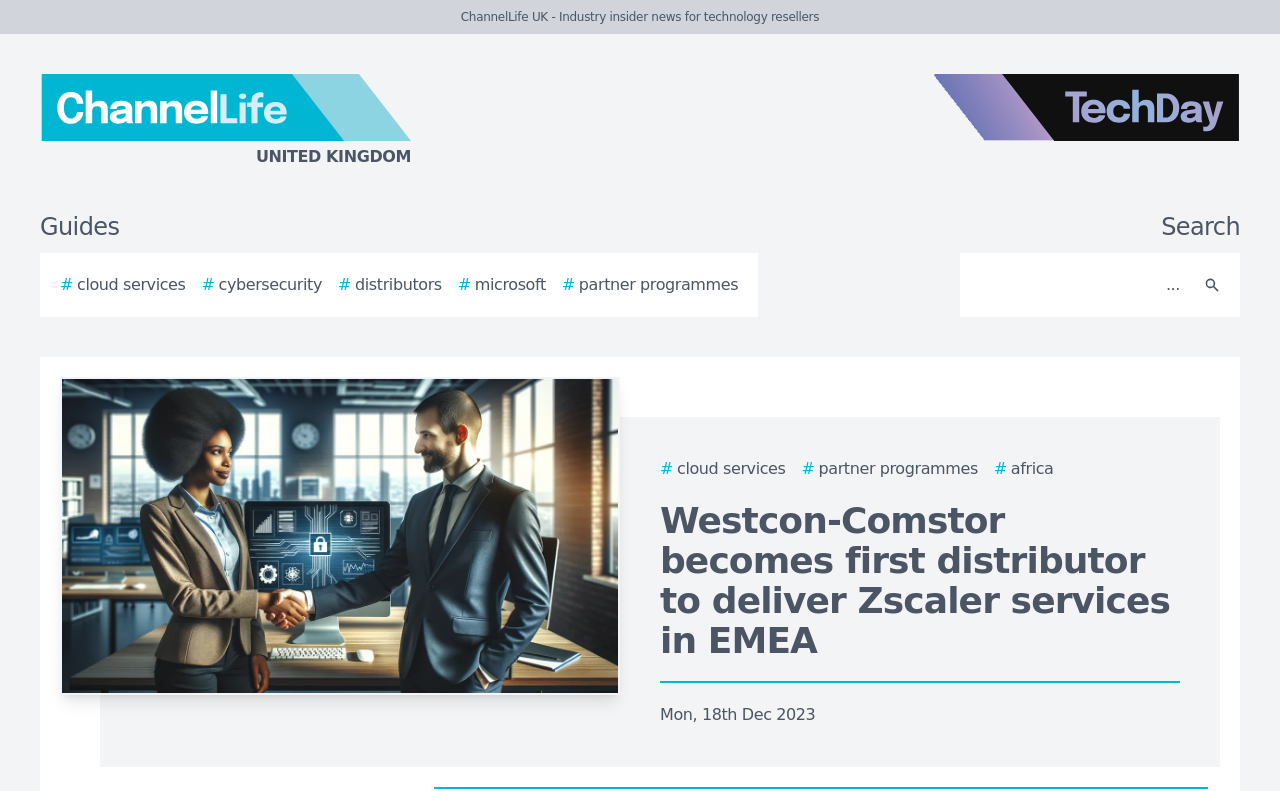Please provide a comprehensive answer to the question based on the screenshot: What is the date of the news article?

The date of the news article is mentioned at the bottom of the webpage as 'Mon, 18th Dec 2023'.